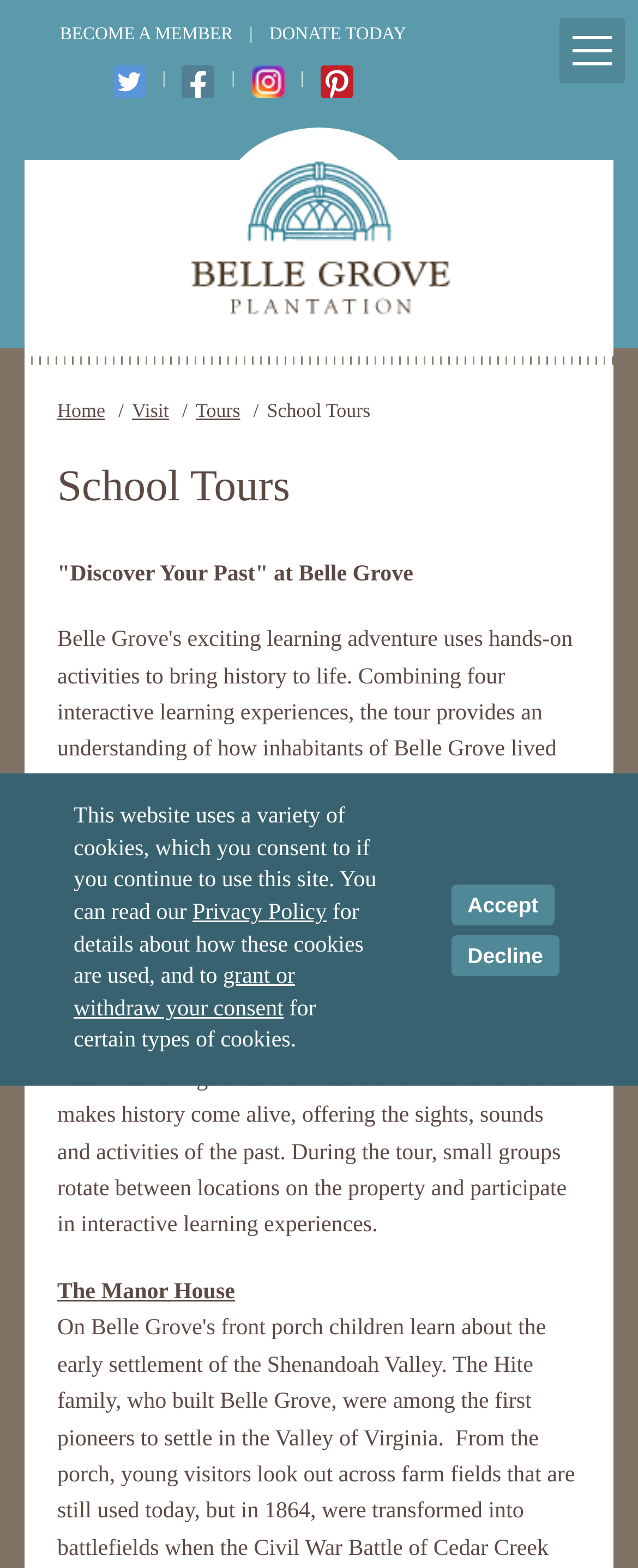Using the provided description: "Visit", find the bounding box coordinates of the corresponding UI element. The output should be four float numbers between 0 and 1, in the format [left, top, right, bottom].

[0.207, 0.252, 0.265, 0.272]